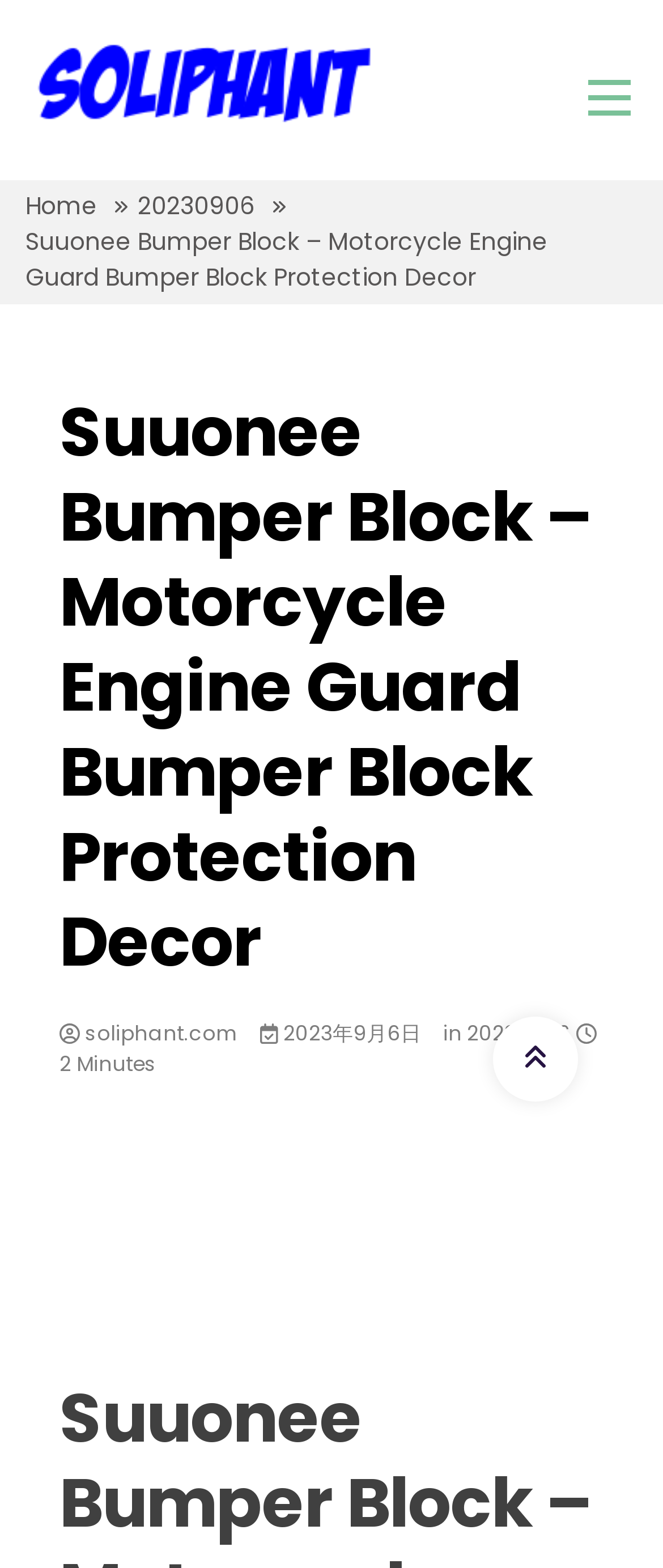Determine the bounding box coordinates of the clickable region to carry out the instruction: "check estimated reading time".

[0.09, 0.669, 0.236, 0.687]